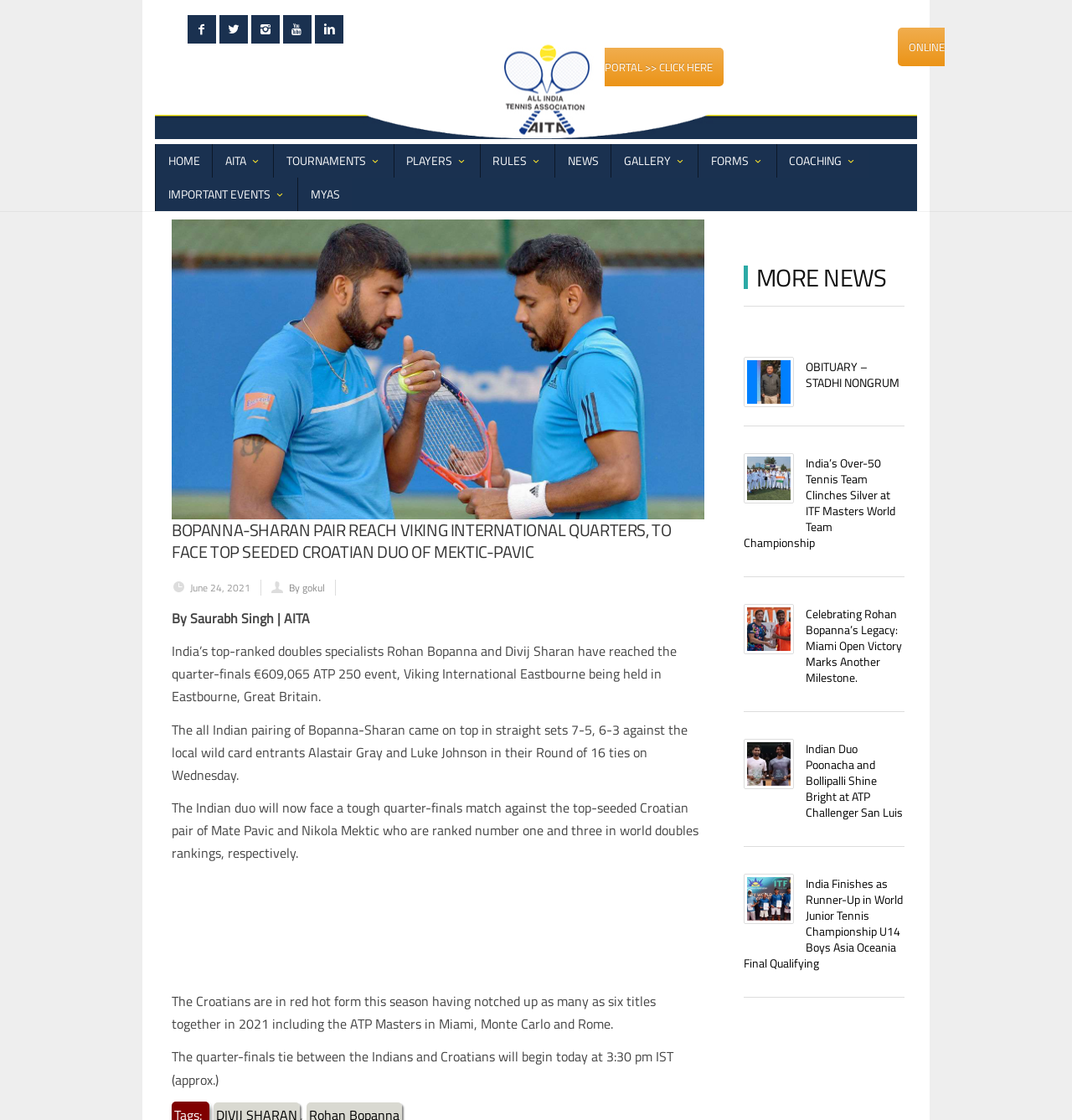Given the description "OBITUARY – STADHI NONGRUM", provide the bounding box coordinates of the corresponding UI element.

[0.752, 0.319, 0.839, 0.349]